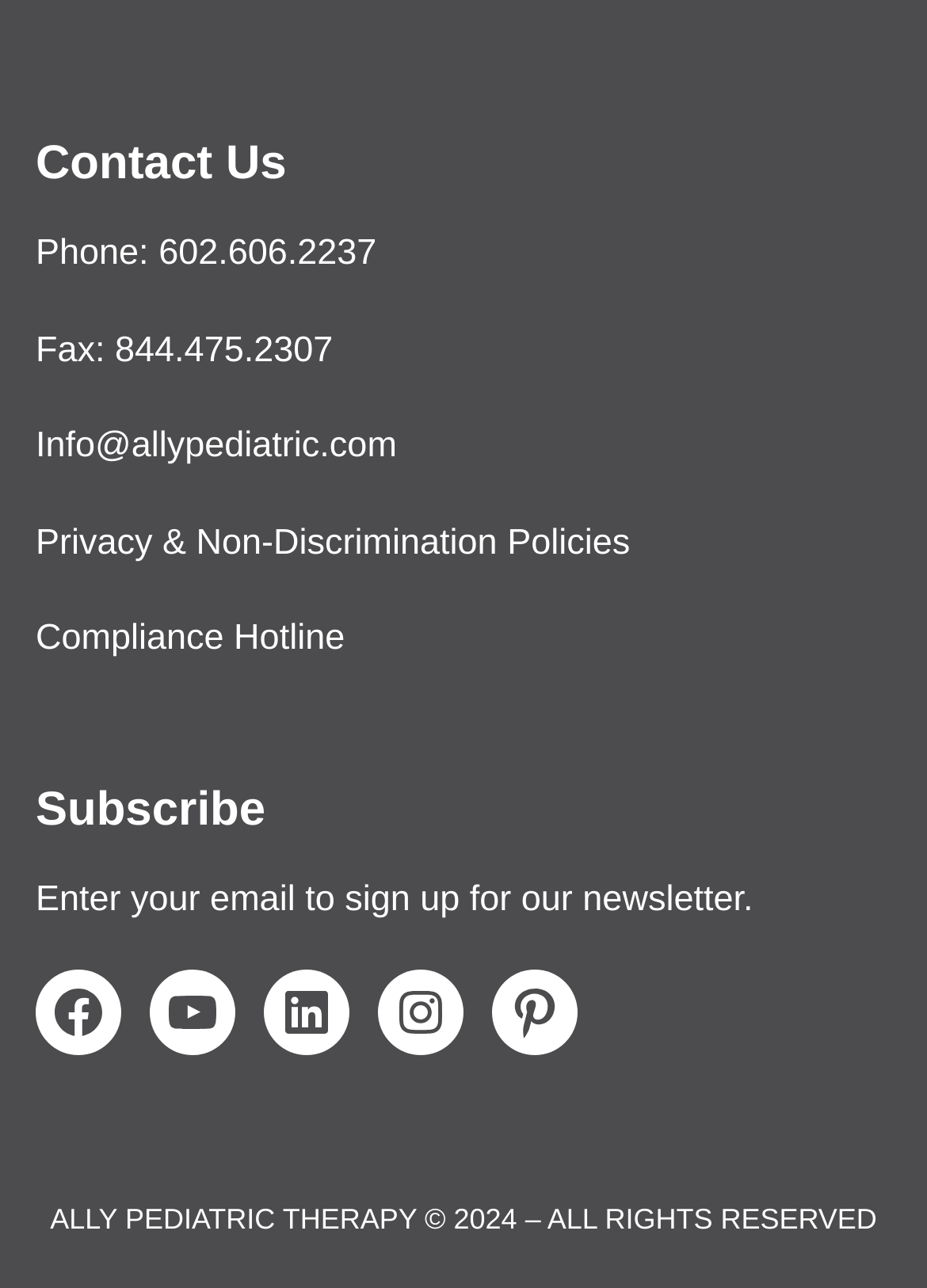Determine the bounding box coordinates of the area to click in order to meet this instruction: "Subscribe to the newsletter".

[0.038, 0.607, 0.962, 0.653]